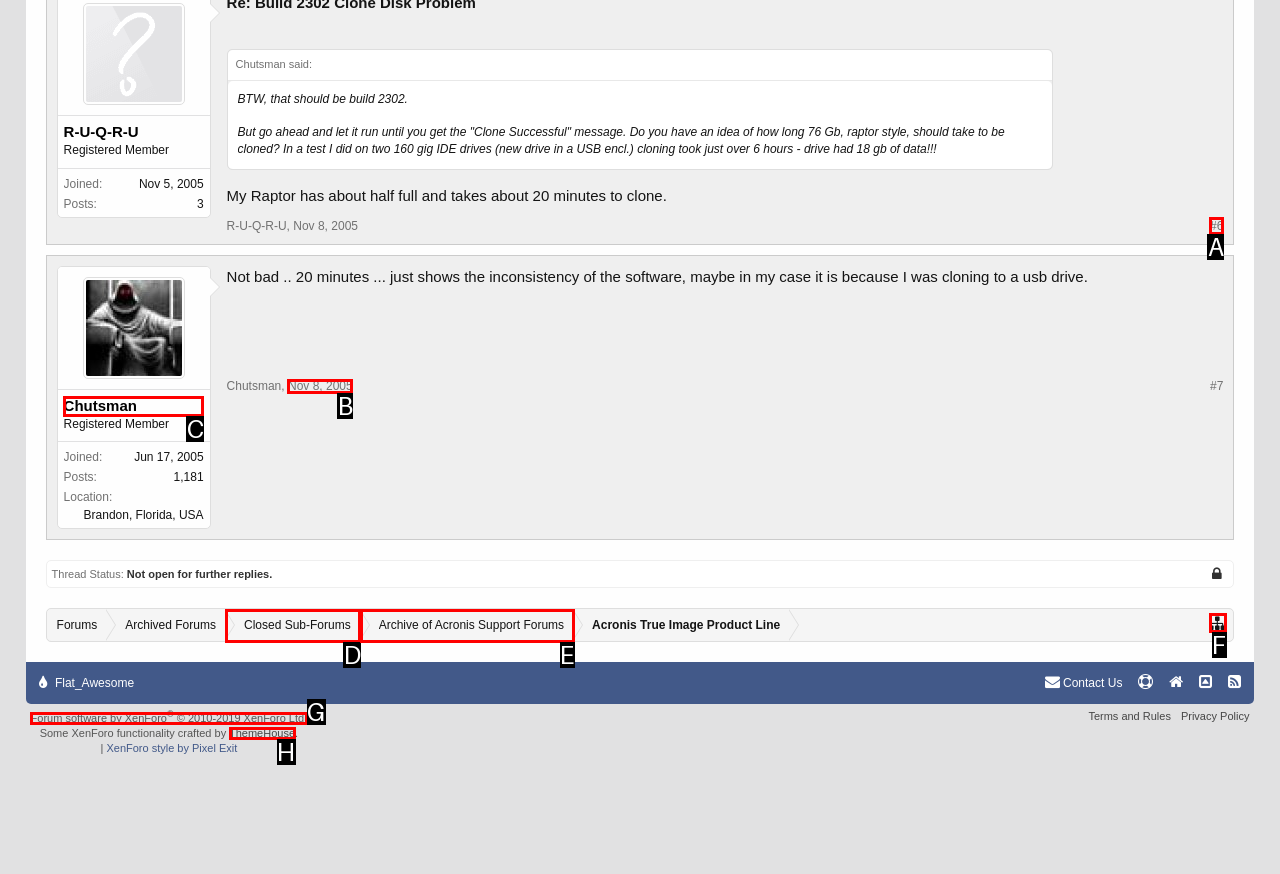Select the proper HTML element to perform the given task: Go to page 6 Answer with the corresponding letter from the provided choices.

A